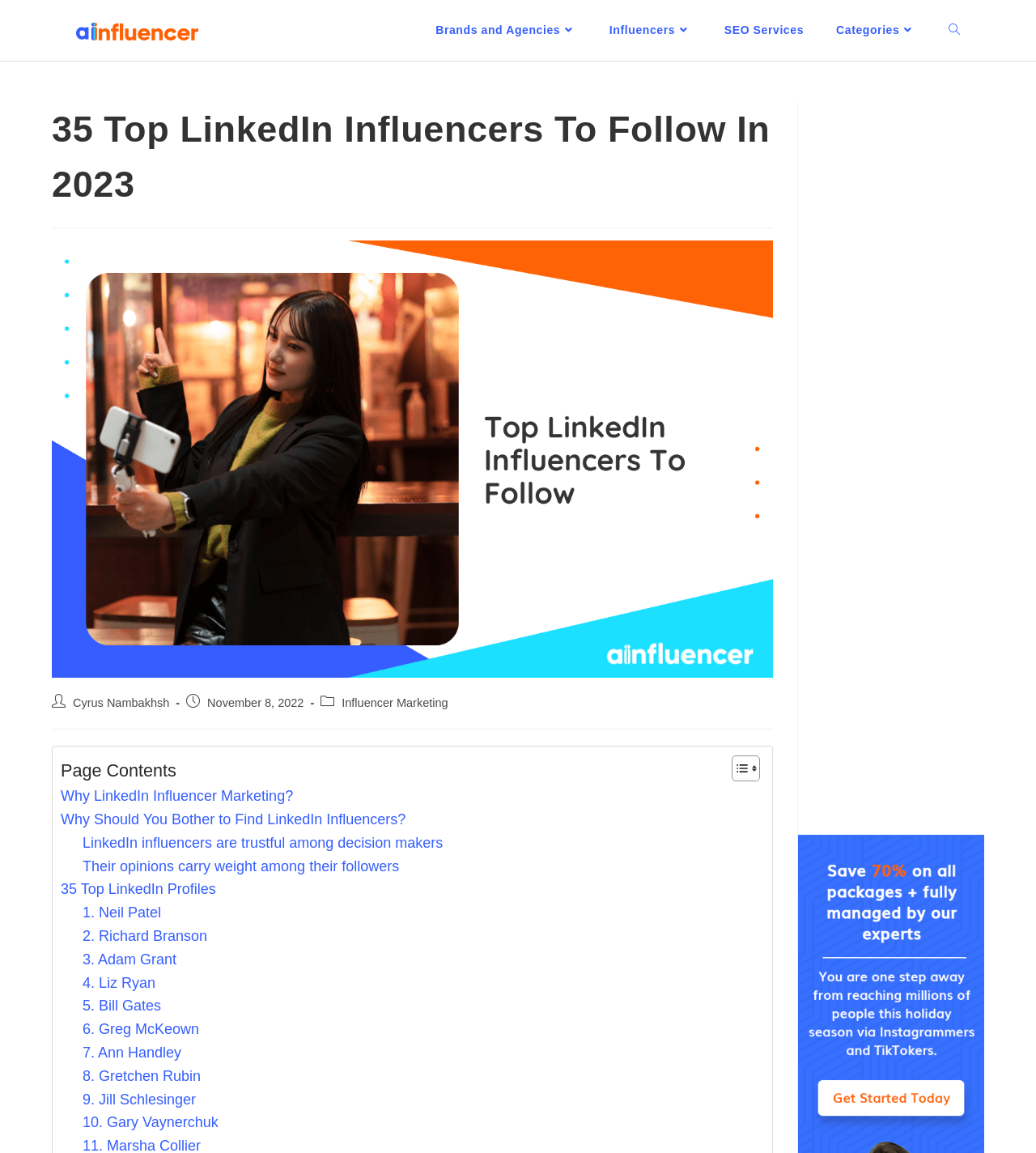Using the description "1. Neil Patel", predict the bounding box of the relevant HTML element.

[0.08, 0.782, 0.156, 0.802]